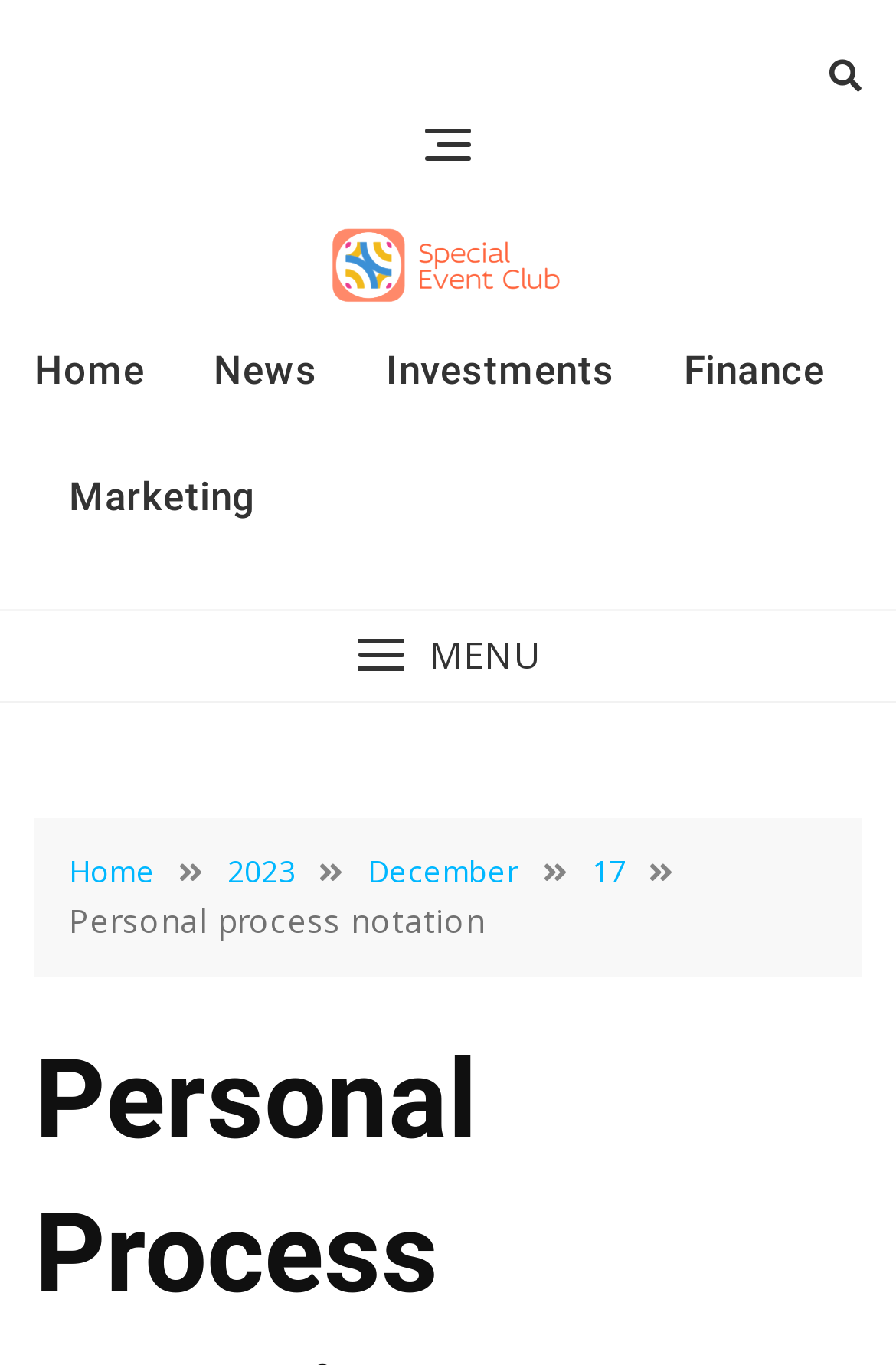Please provide the bounding box coordinates for the UI element as described: "MENU". The coordinates must be four floats between 0 and 1, represented as [left, top, right, bottom].

[0.0, 0.464, 1.0, 0.496]